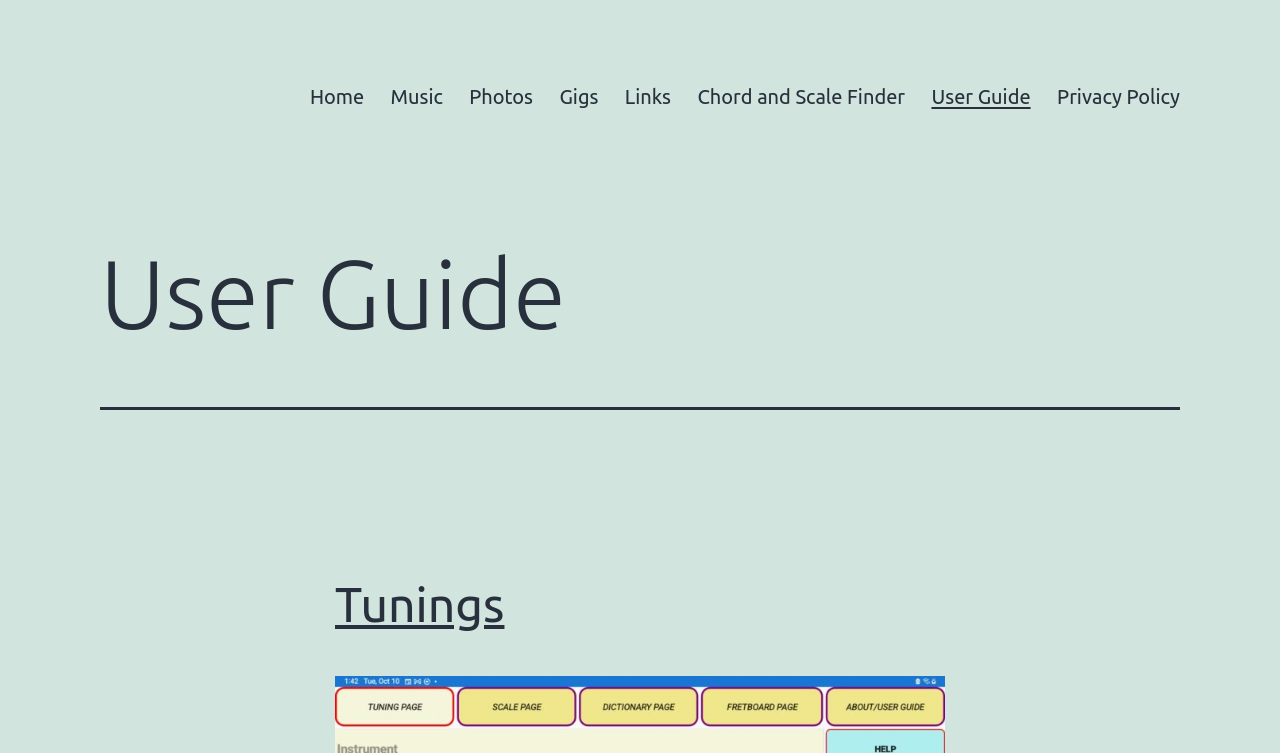Provide the bounding box coordinates for the area that should be clicked to complete the instruction: "go to home page".

[0.232, 0.096, 0.295, 0.161]